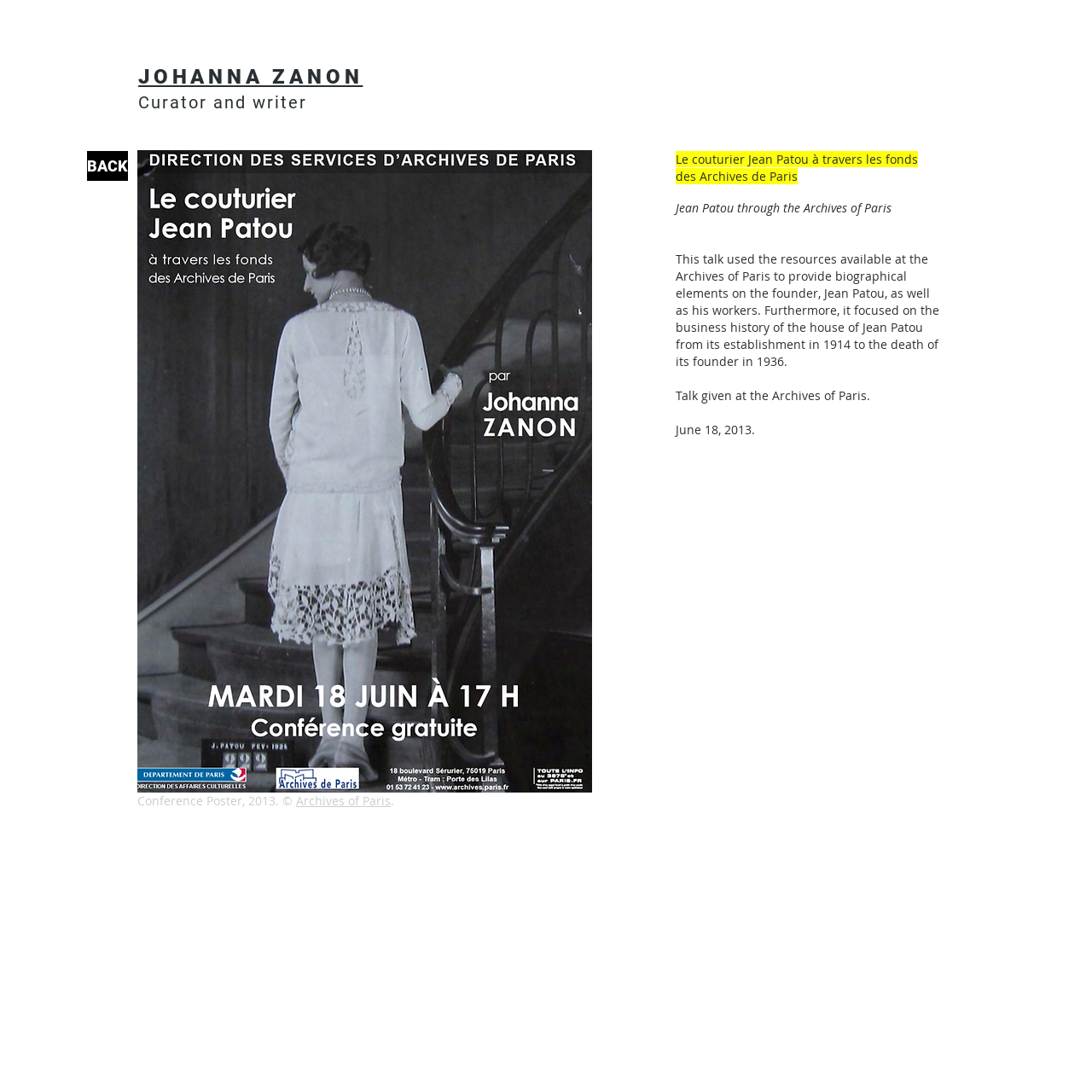What is the topic of the talk described on this webpage?
Look at the image and answer the question using a single word or phrase.

Jean Patou